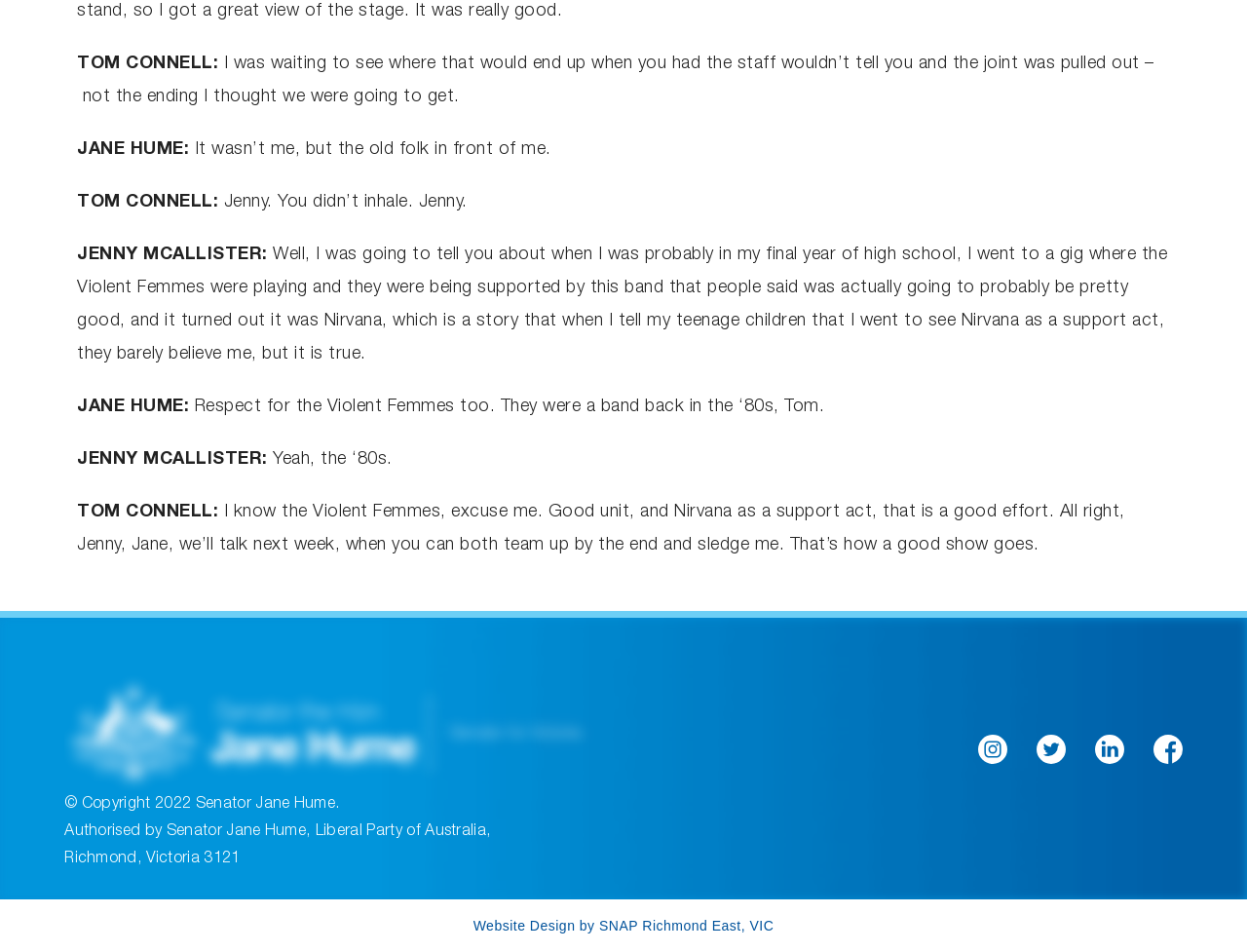What band was supported by Nirvana?
Look at the image and provide a short answer using one word or a phrase.

Violent Femmes